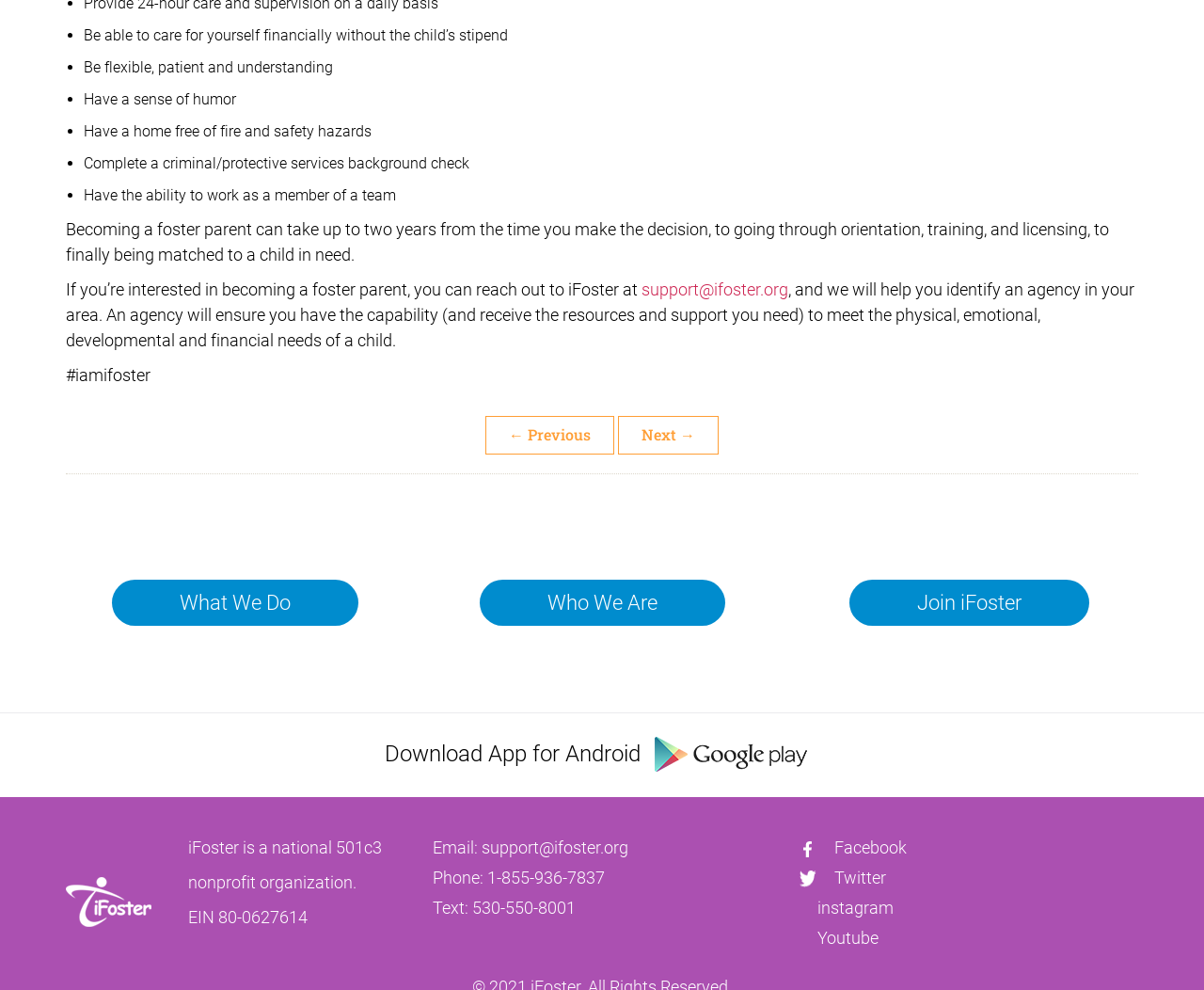Determine the bounding box coordinates of the clickable element to achieve the following action: 'Click on 'Previous''. Provide the coordinates as four float values between 0 and 1, formatted as [left, top, right, bottom].

[0.403, 0.421, 0.51, 0.459]